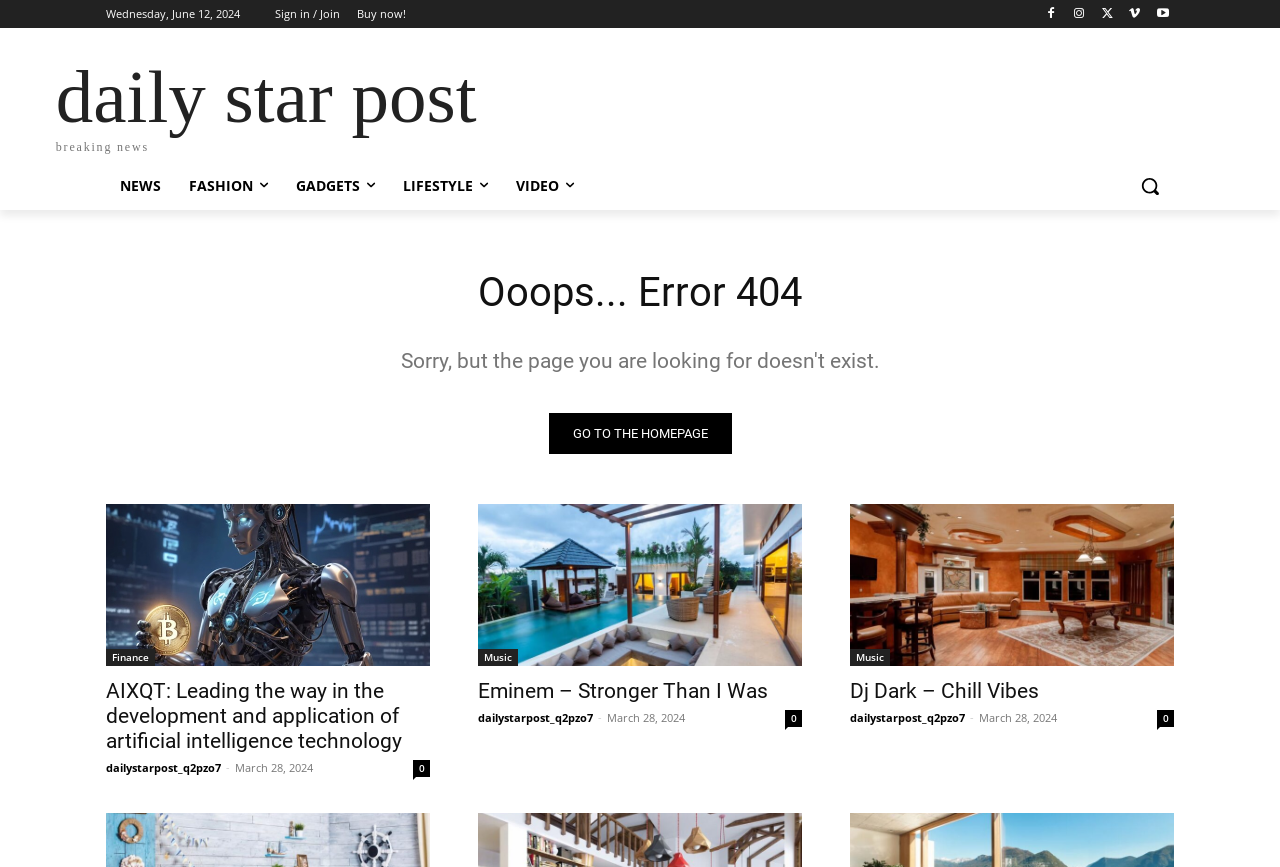Provide a brief response in the form of a single word or phrase:
What is the current date?

Wednesday, June 12, 2024